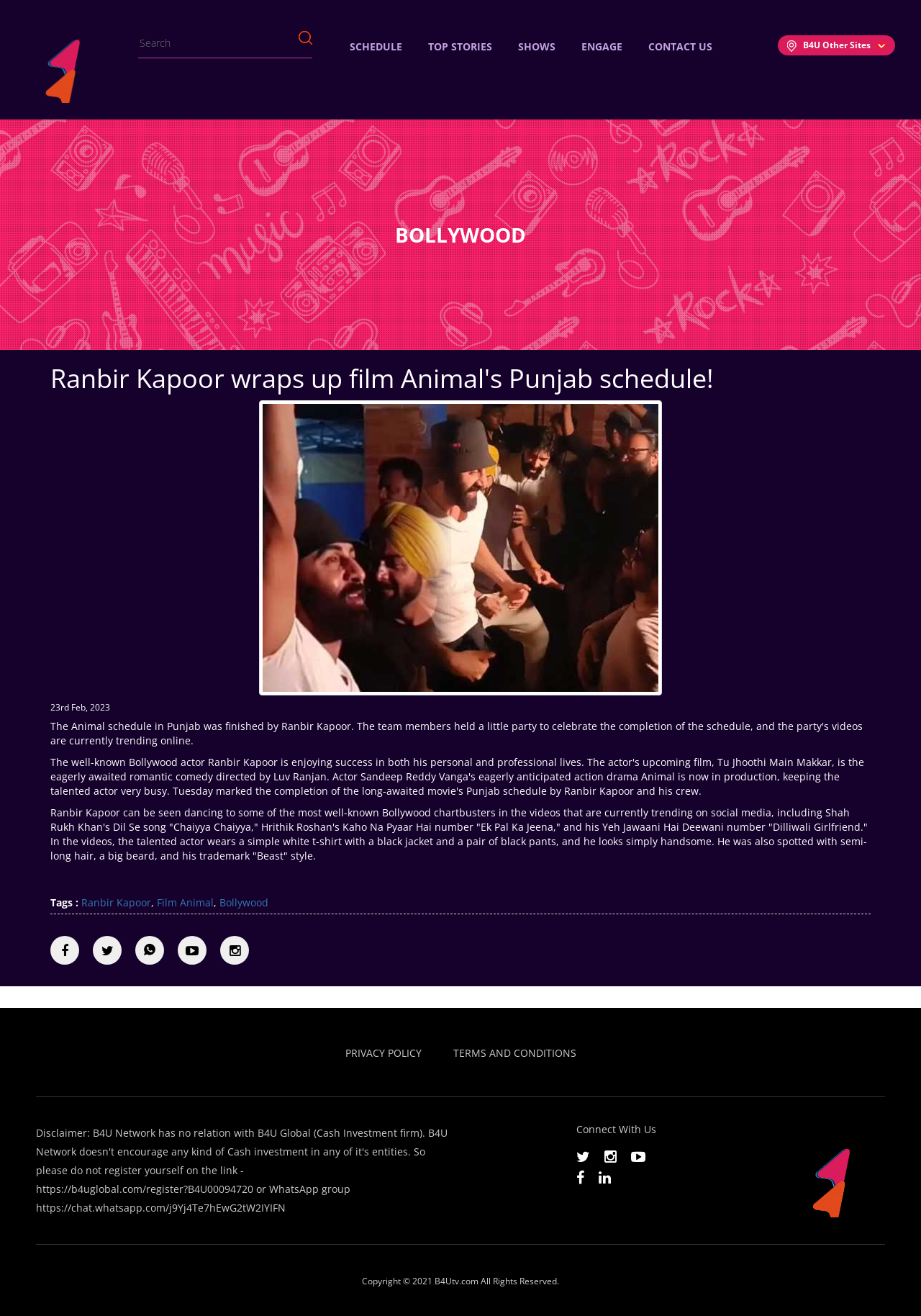What is the name of the film mentioned in the article?
Answer the question using a single word or phrase, according to the image.

Animal